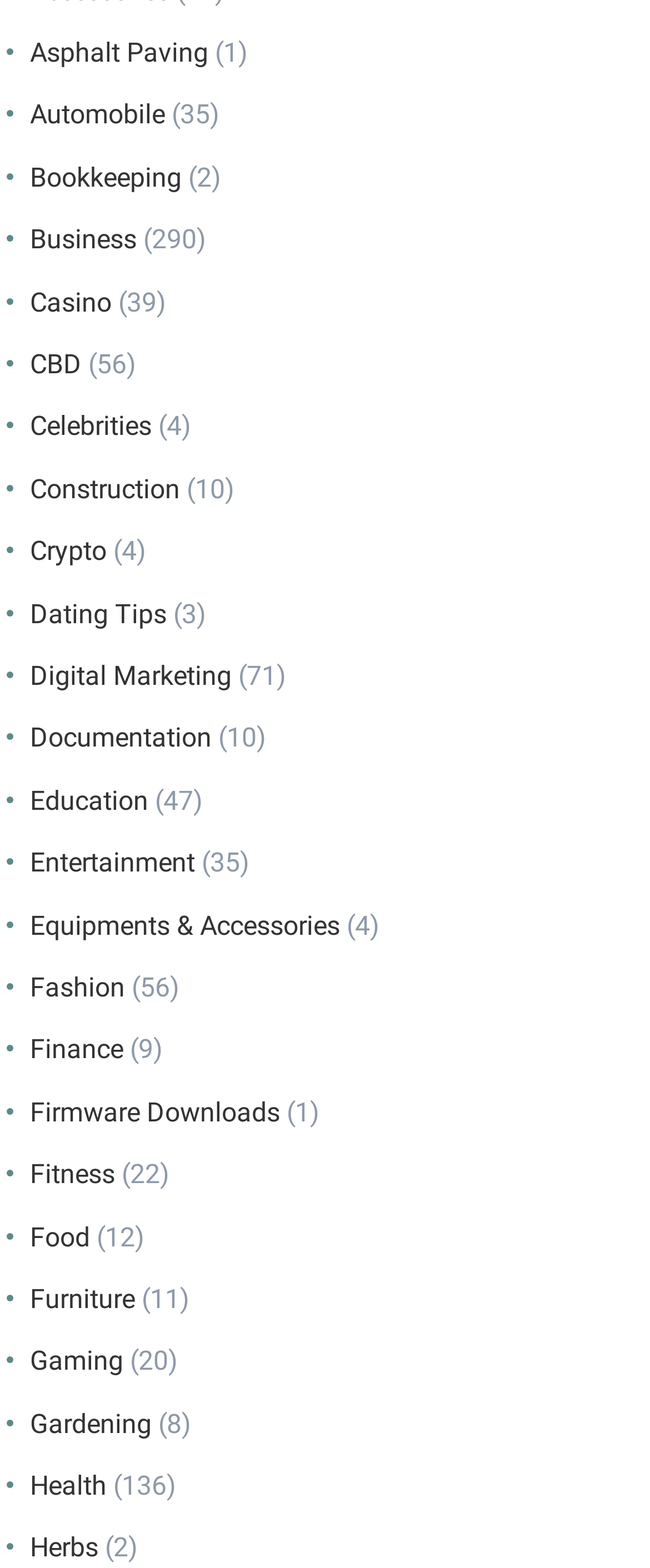Please give a one-word or short phrase response to the following question: 
Which category is located below the 'Education' category?

Entertainment